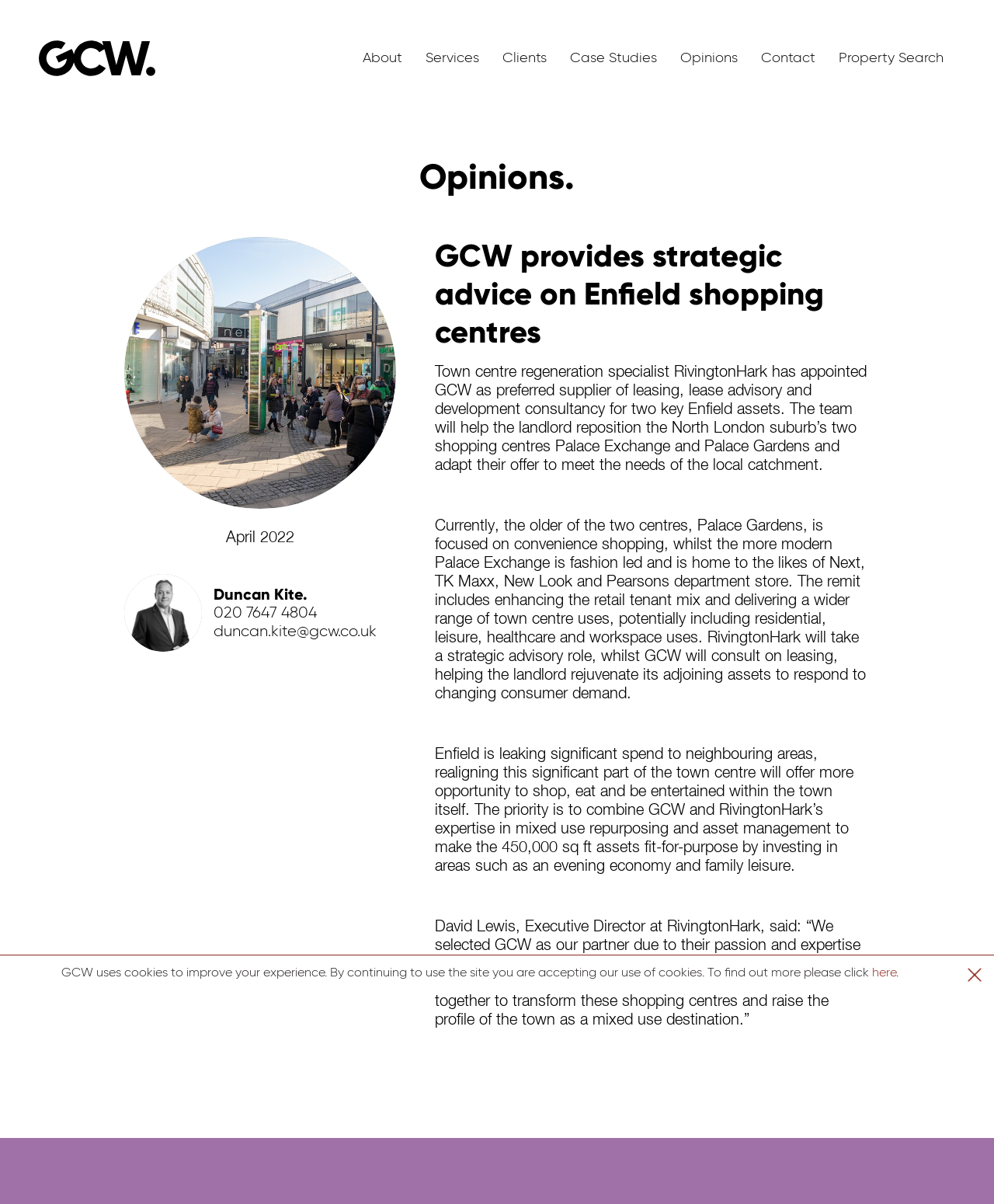Extract the bounding box of the UI element described as: "Services".

[0.416, 0.032, 0.494, 0.065]